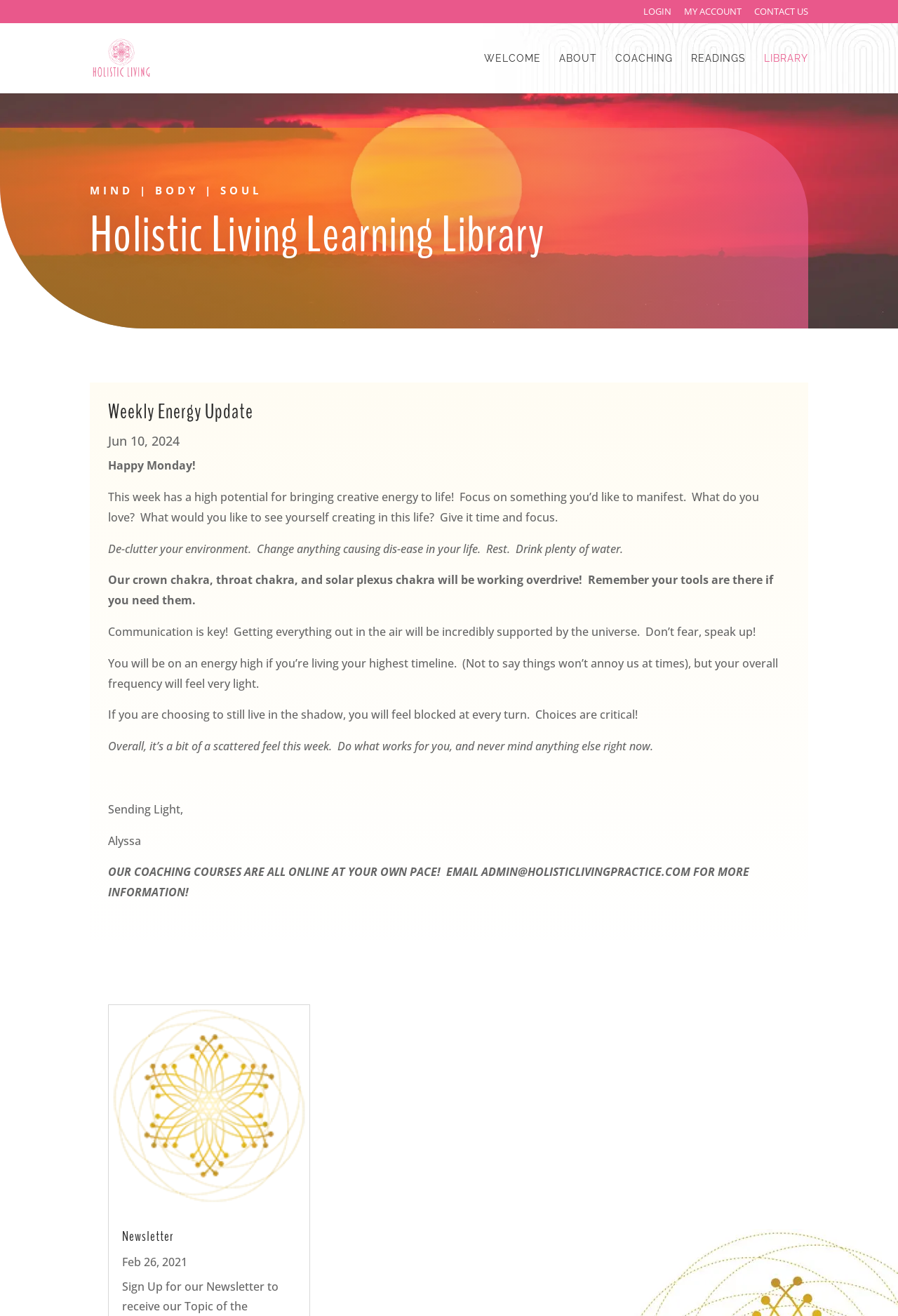Please provide a detailed answer to the question below based on the screenshot: 
What is the purpose of the coaching courses?

The coaching courses are mentioned as being online and at one's own pace, and the webpage's content focuses on personal growth and self-improvement, suggesting that the purpose of the coaching courses is to facilitate personal growth and development.